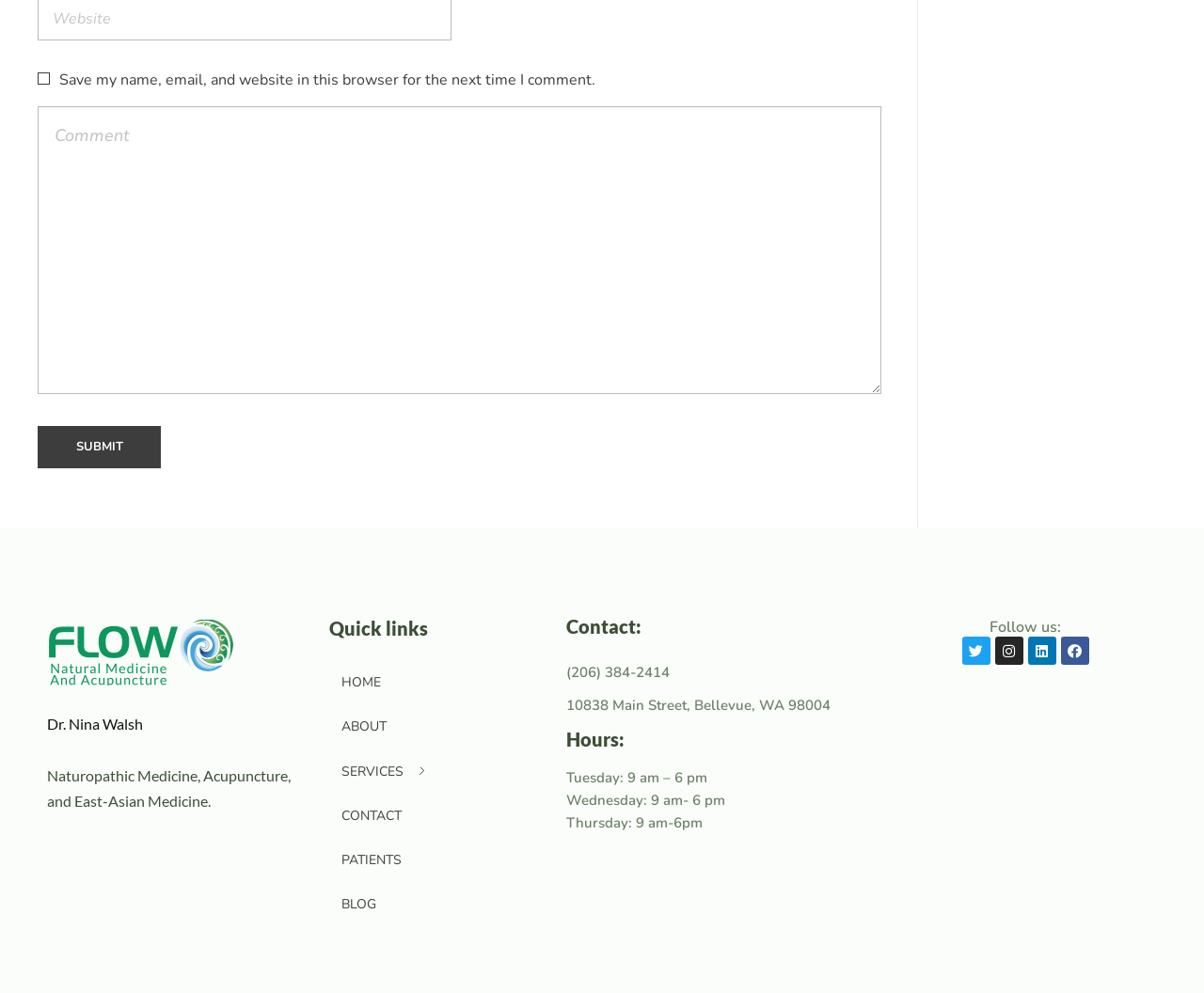Answer briefly with one word or phrase:
How many social media links are there?

4